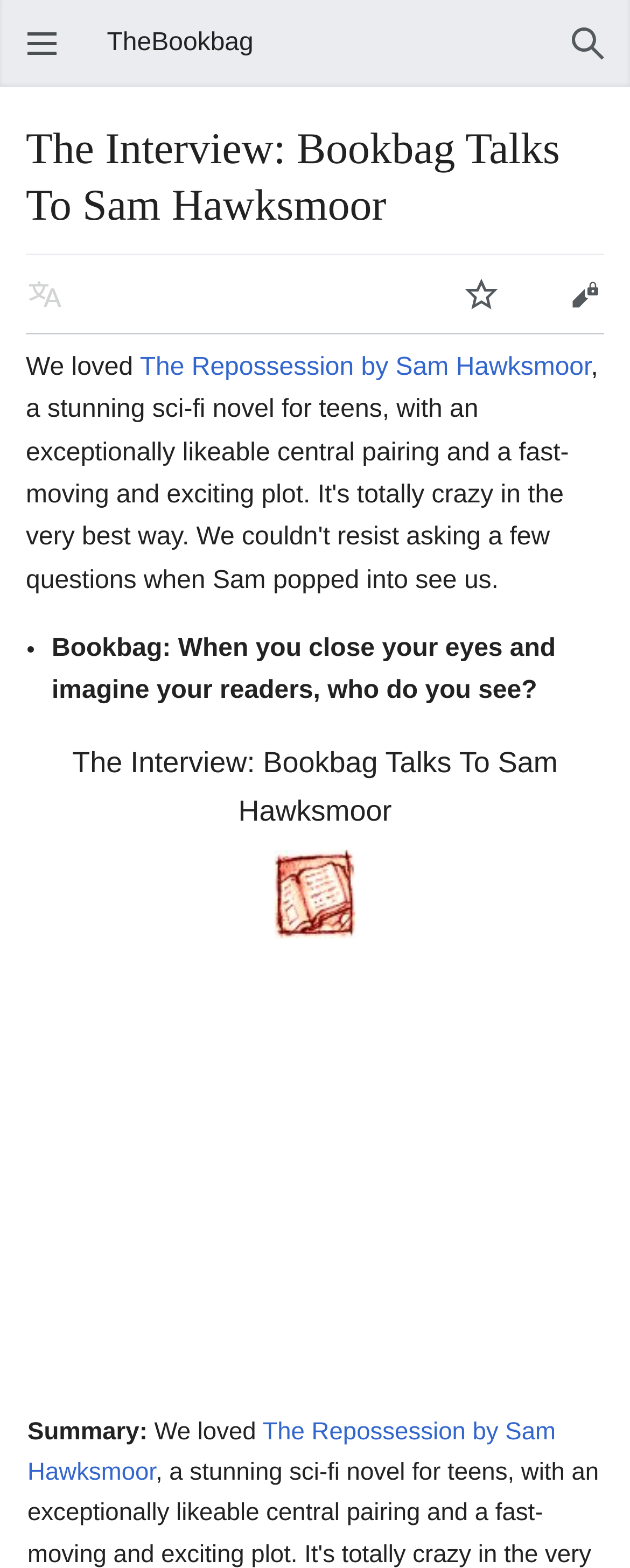What is the topic of the question being asked in the interview?
Examine the image and provide an in-depth answer to the question.

I found the answer by looking at the StaticText element 'Bookbag: When you close your eyes and imagine your readers, who do you see?' which indicates that the topic of the question being asked is about the readers.